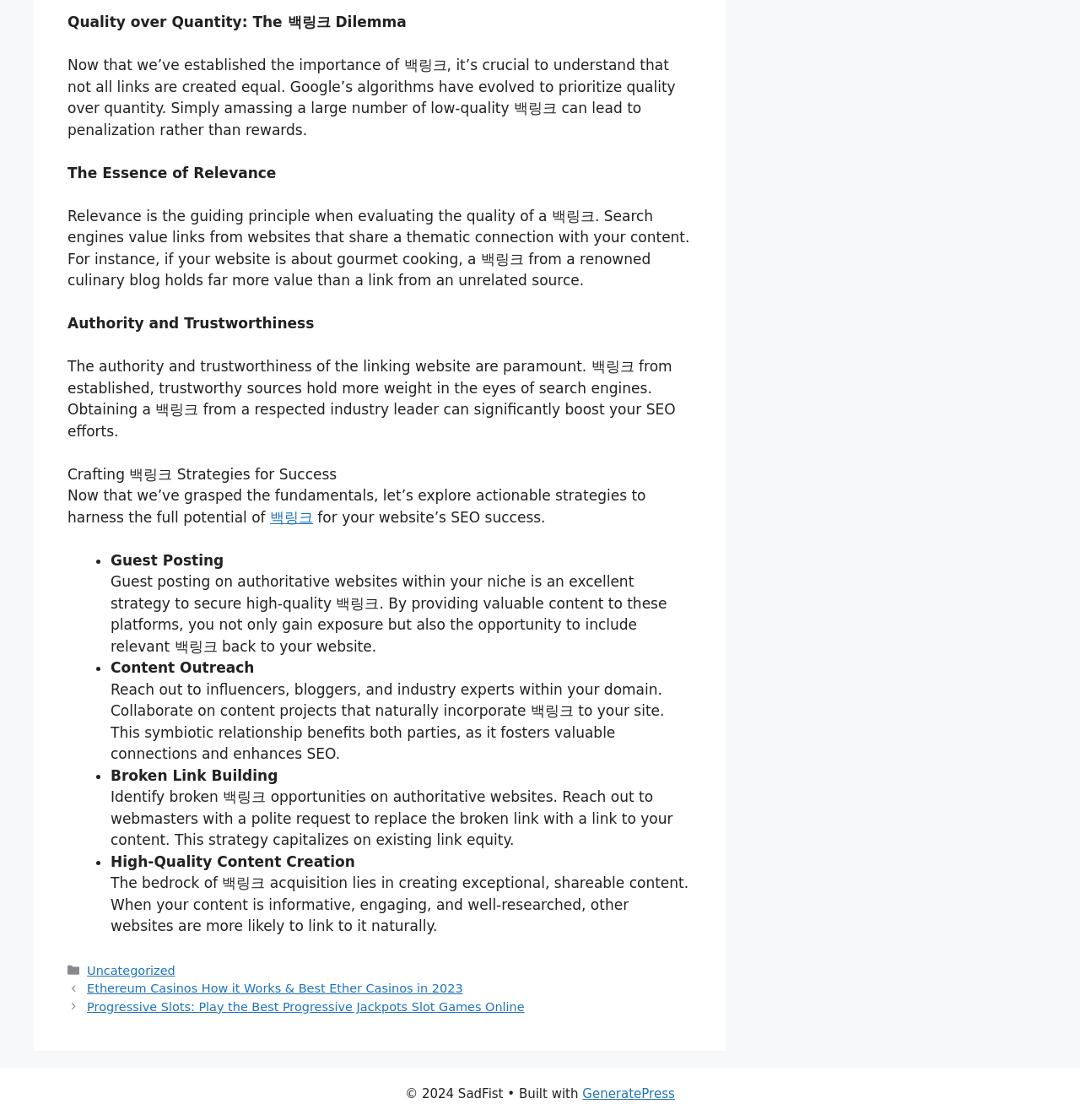What is the foundation of 백링크 acquisition?
Give a detailed explanation using the information visible in the image.

According to the webpage, the bedrock of 백링크 acquisition lies in creating exceptional, shareable content. When content is informative, engaging, and well-researched, other websites are more likely to link to it naturally.